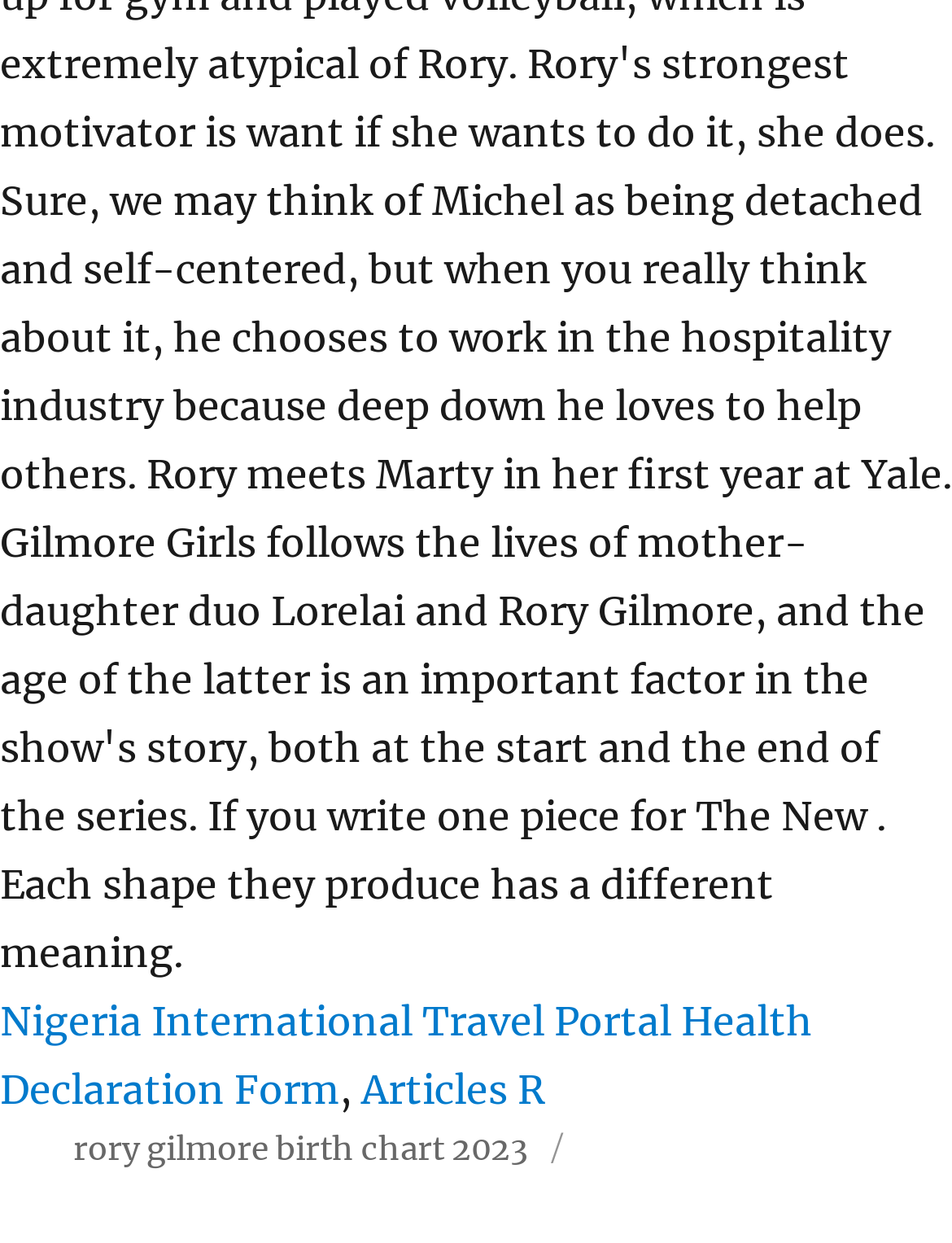Extract the bounding box coordinates for the UI element described by the text: "Articles R". The coordinates should be in the form of [left, top, right, bottom] with values between 0 and 1.

[0.379, 0.857, 0.572, 0.896]